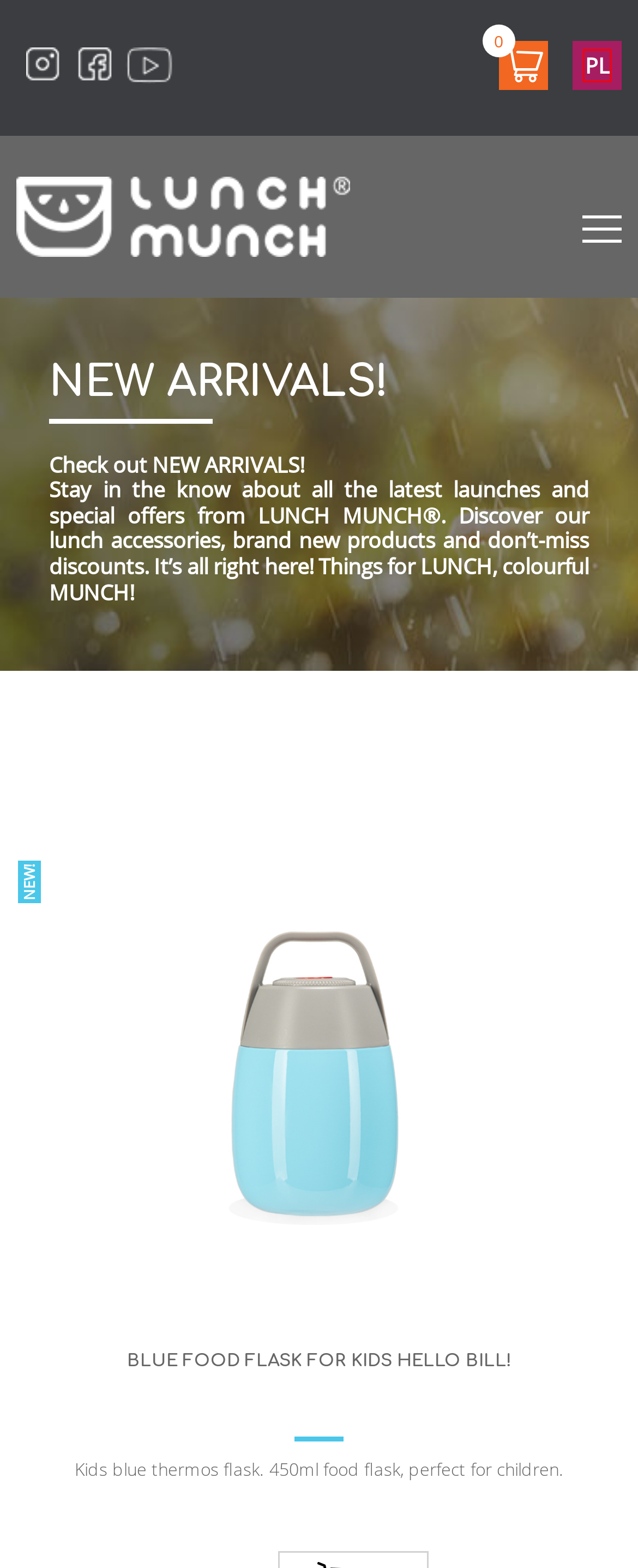With the provided webpage screenshot containing a red bounding box around a UI element, determine which description best matches the new webpage that appears after clicking the selected element. The choices are:
A. LUNCHBOX dla dzieci • Pojemnik na lunch • Śniadaniówka
B. Green Kids Lunch Set with an Insulated Lunch Bag - LUNCH MUNCH
C. Influencer opportunities - Lunch Munch
D. PURPLE LUNCH BAG FOR KIDS Archie the Aubergine - Lunch Munch
E. Pink stainless steel water bottle for kids HELLO PENELOPE!
F. Cart - Lunch Munch
G. Pink food flask for kids HELLO PENELOPE! - LUNCH MUNCH®
H. LUNCH MUNCH - designer lunch bags and lunch boxes for kids

A